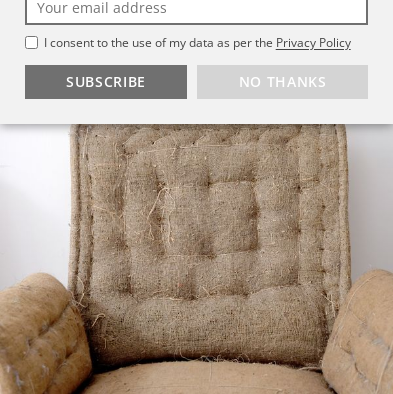What is the name of the shop associated with the newsletter?
Provide a fully detailed and comprehensive answer to the question.

The subscription form is related to Puckhaber Decorative Antiques, which suggests that the shop is the one sending out newsletters to subscribers with updates on new arrivals and shop events.